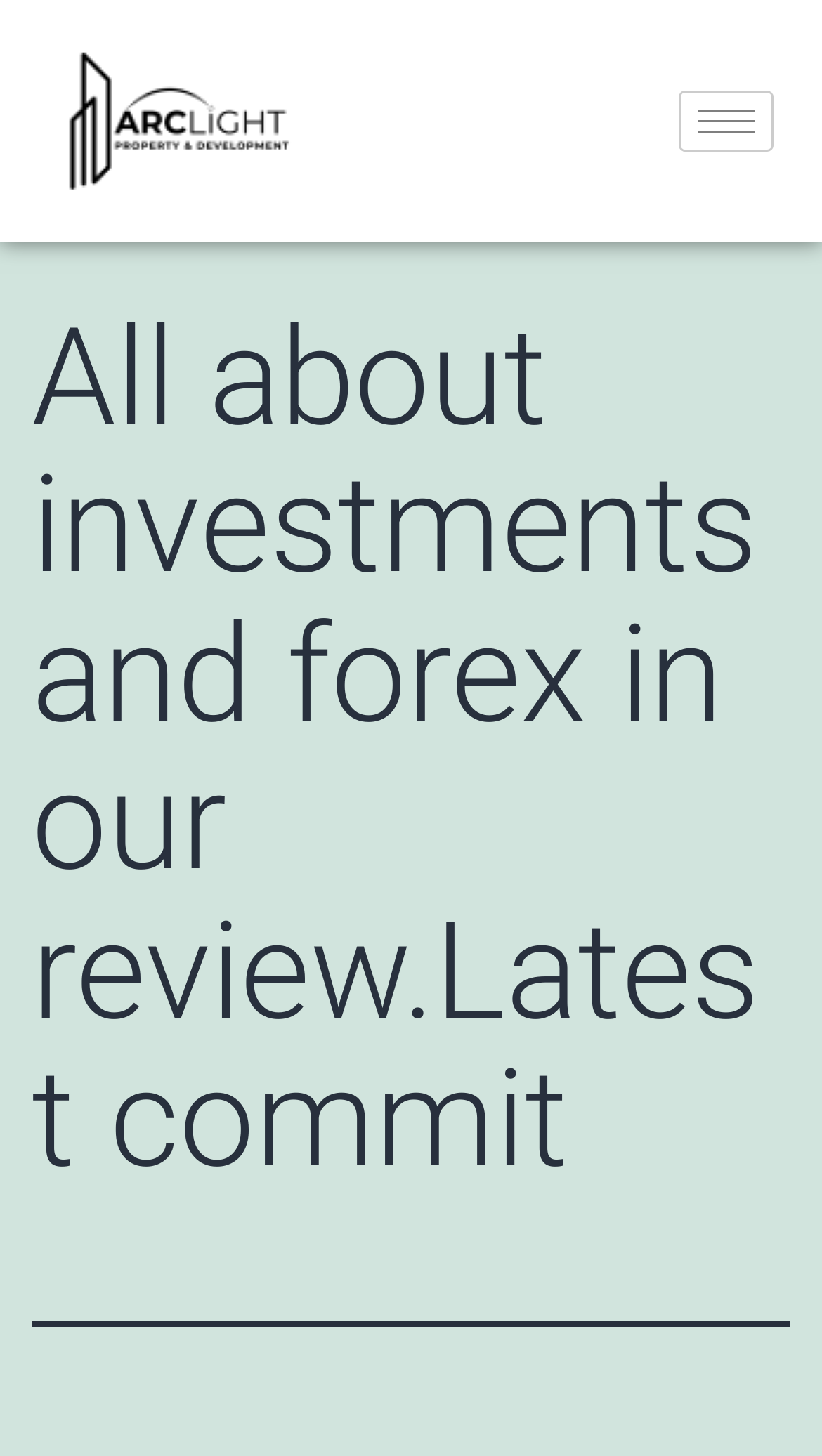Identify the bounding box for the given UI element using the description provided. Coordinates should be in the format (top-left x, top-left y, bottom-right x, bottom-right y) and must be between 0 and 1. Here is the description: parent_node: HOME

[0.826, 0.062, 0.941, 0.104]